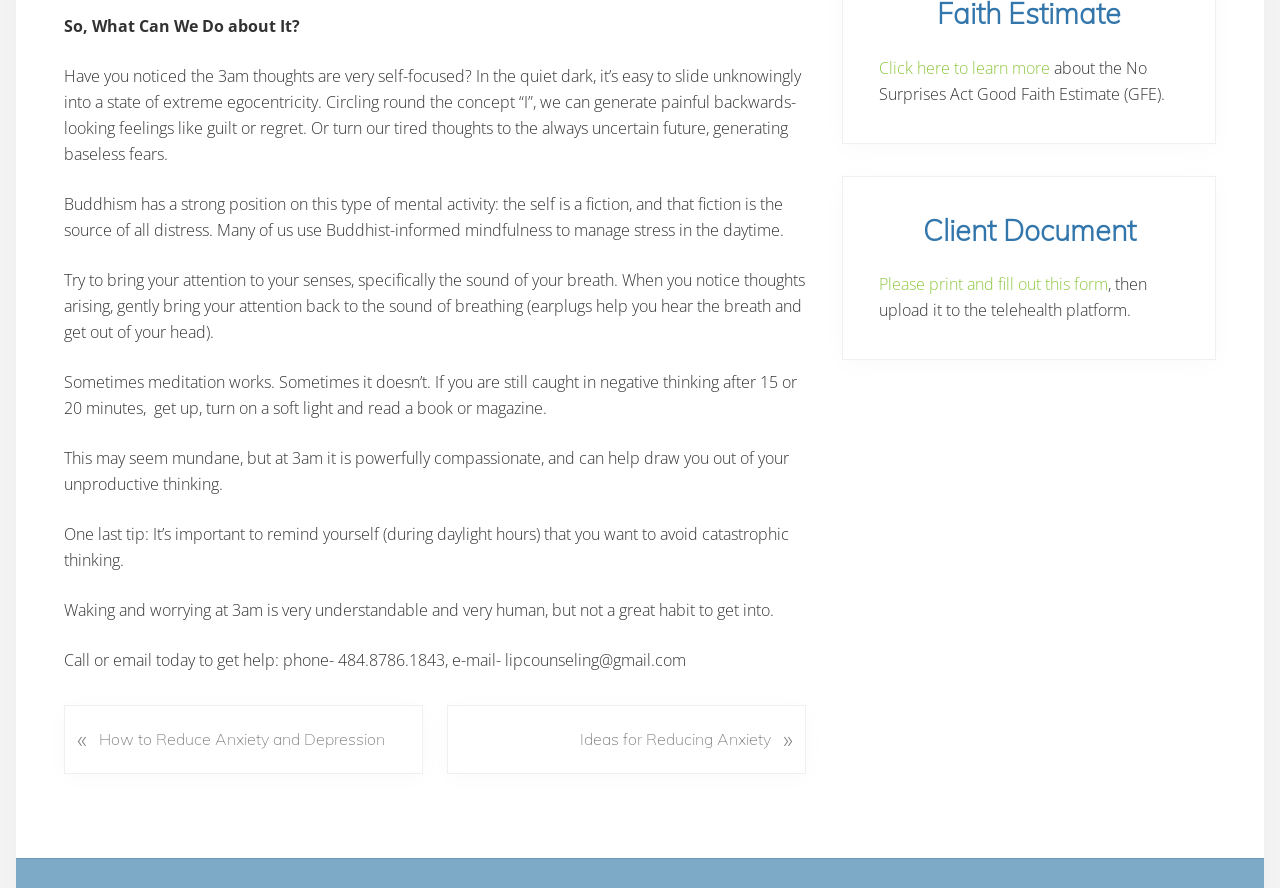What is the purpose of the 'Client Document' section?
Please respond to the question with a detailed and thorough explanation.

The 'Client Document' section appears to be related to a form that needs to be printed, filled out, and uploaded to a telehealth platform, possibly for clients of a counseling service.